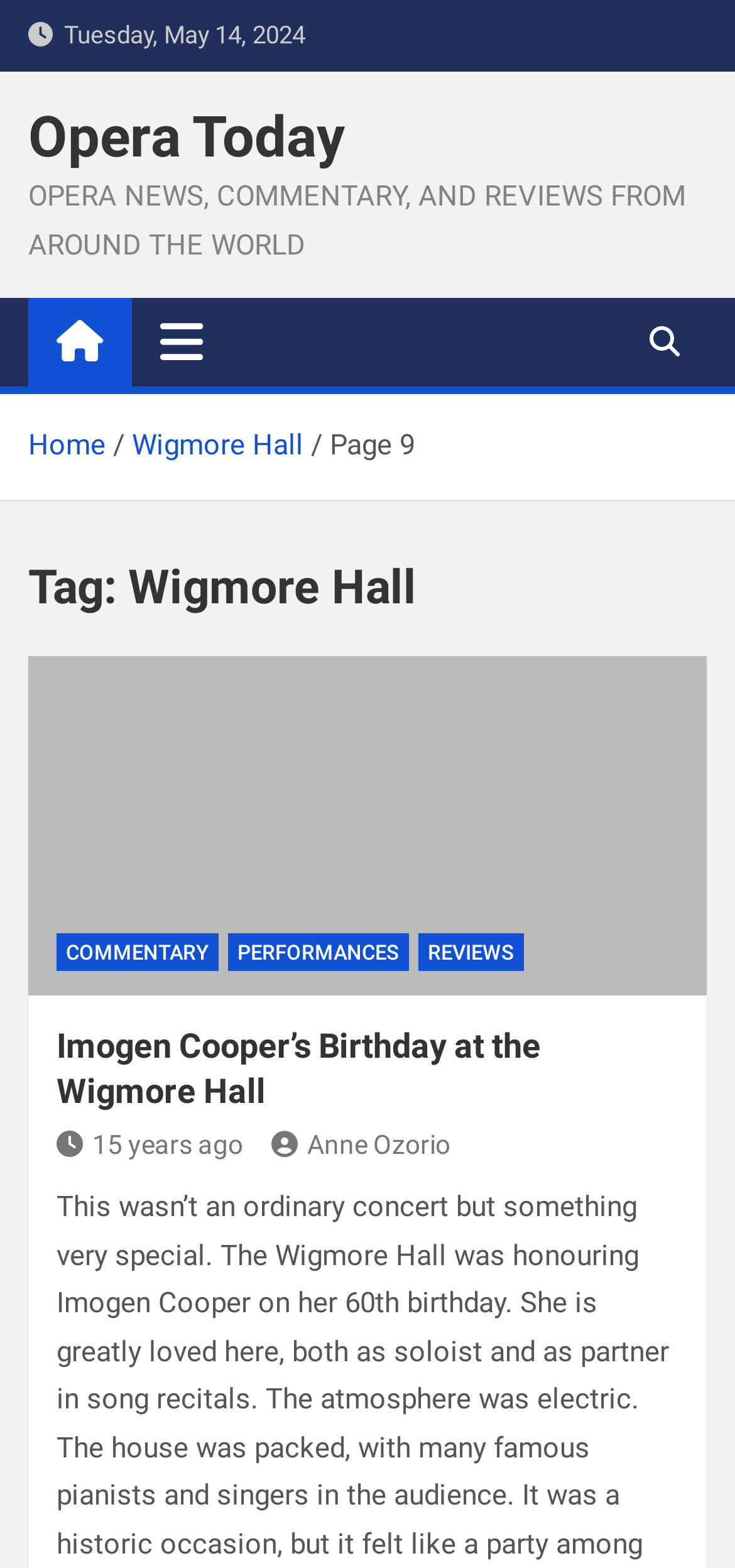Using the given description, provide the bounding box coordinates formatted as (top-left x, top-left y, bottom-right x, bottom-right y), with all values being floating point numbers between 0 and 1. Description: Got it

None